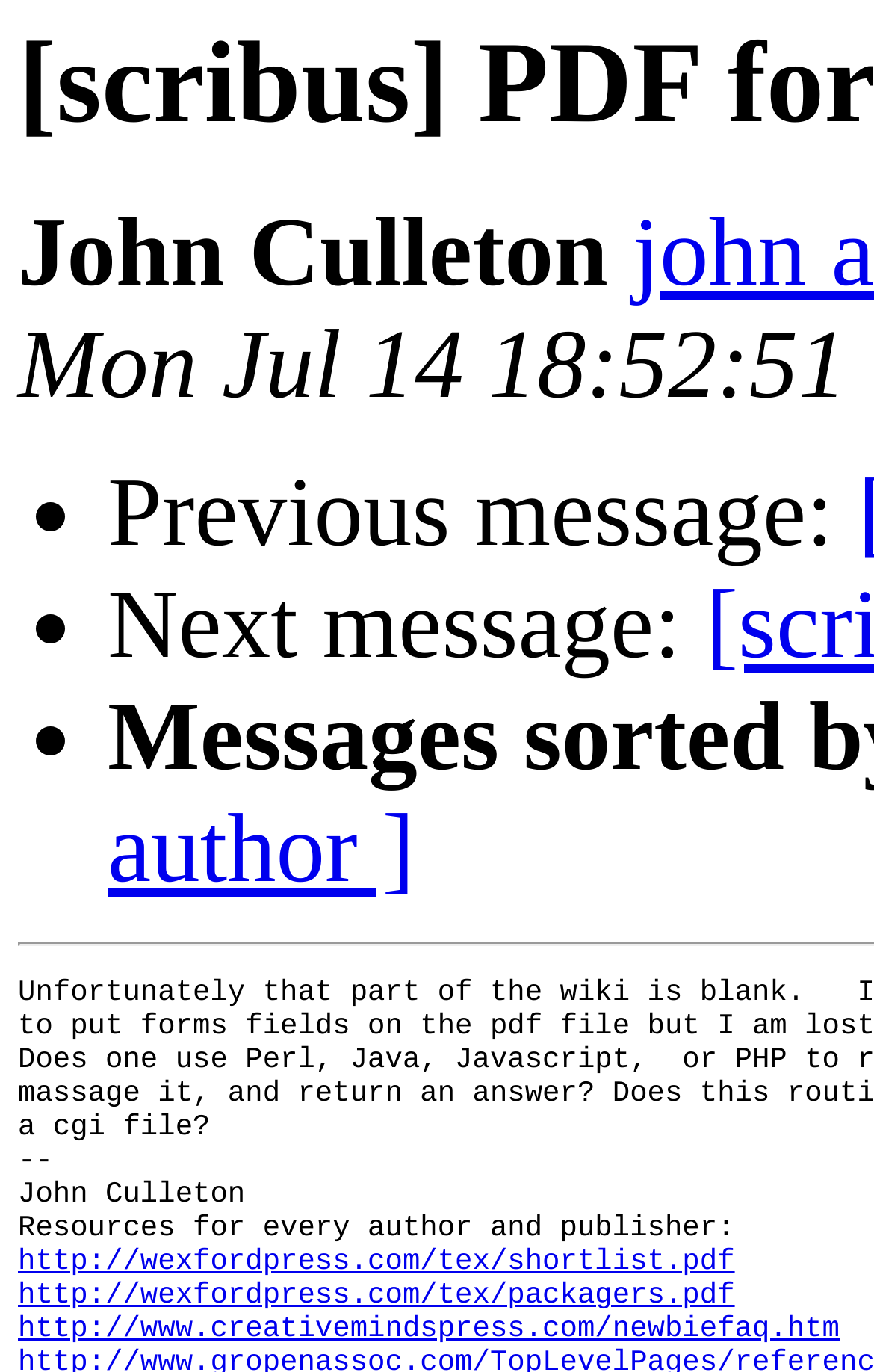Please respond to the question with a concise word or phrase:
How many list items are there on the webpage?

3